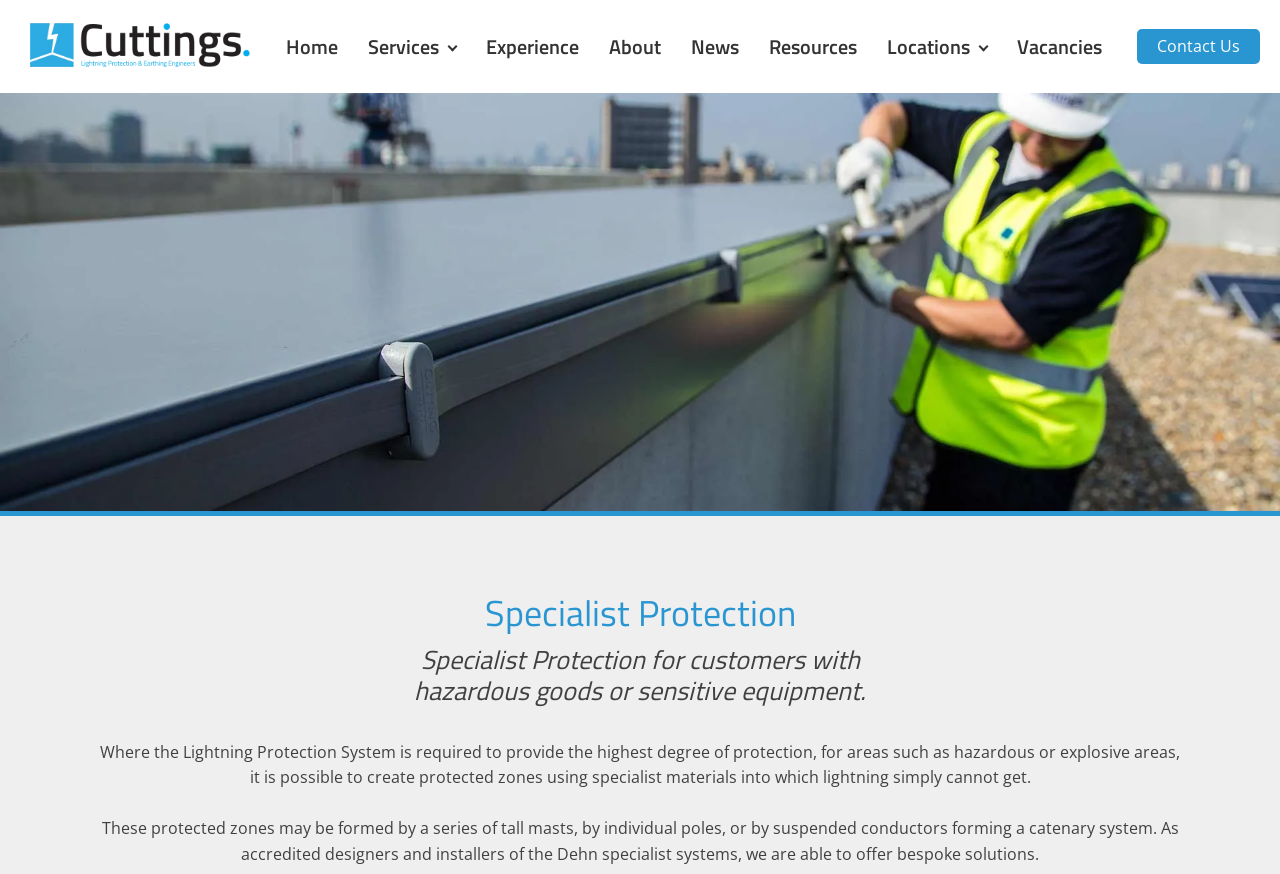Can you determine the bounding box coordinates of the area that needs to be clicked to fulfill the following instruction: "View News"?

[0.528, 0.023, 0.589, 0.083]